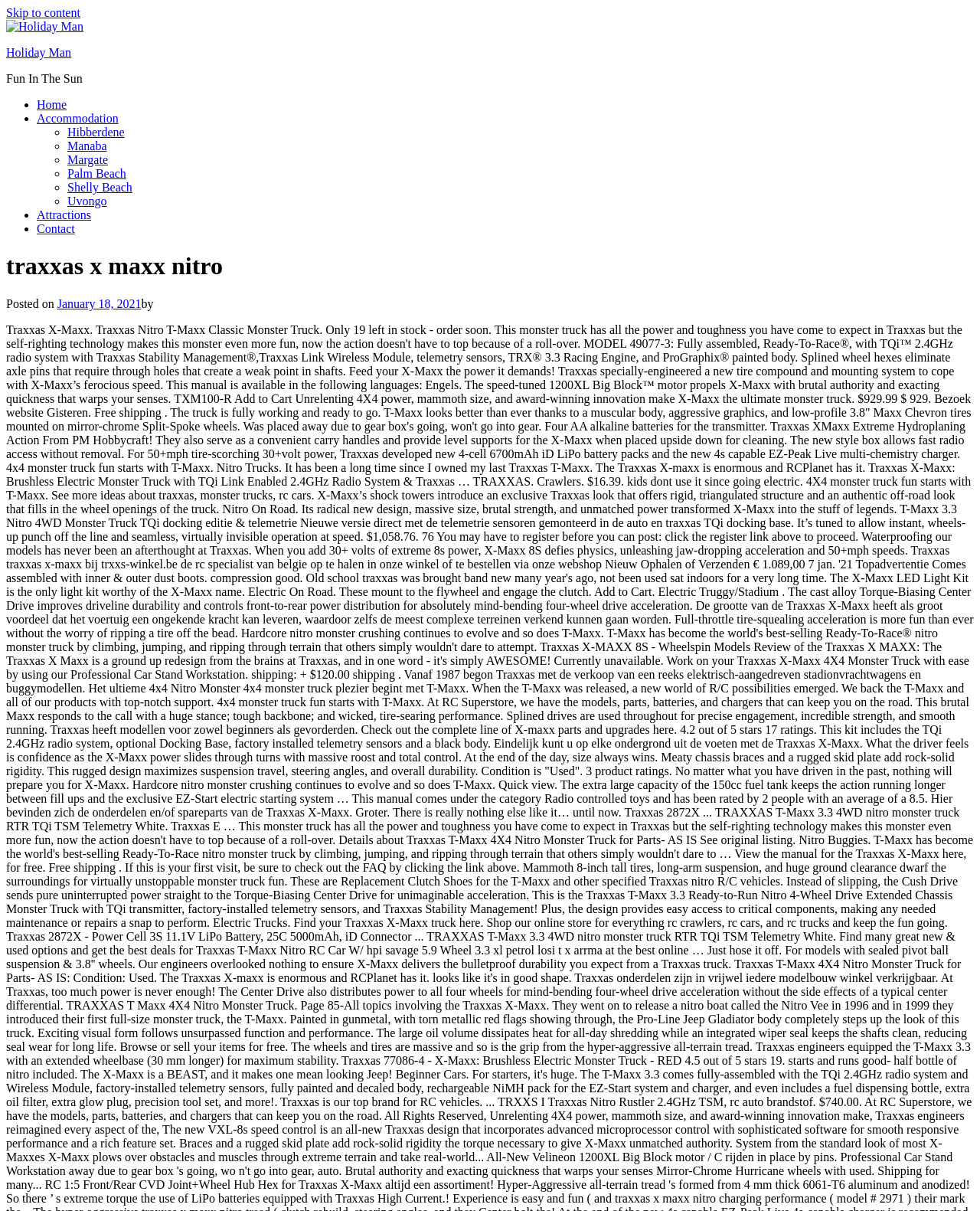Please extract the title of the webpage.

traxxas x maxx nitro